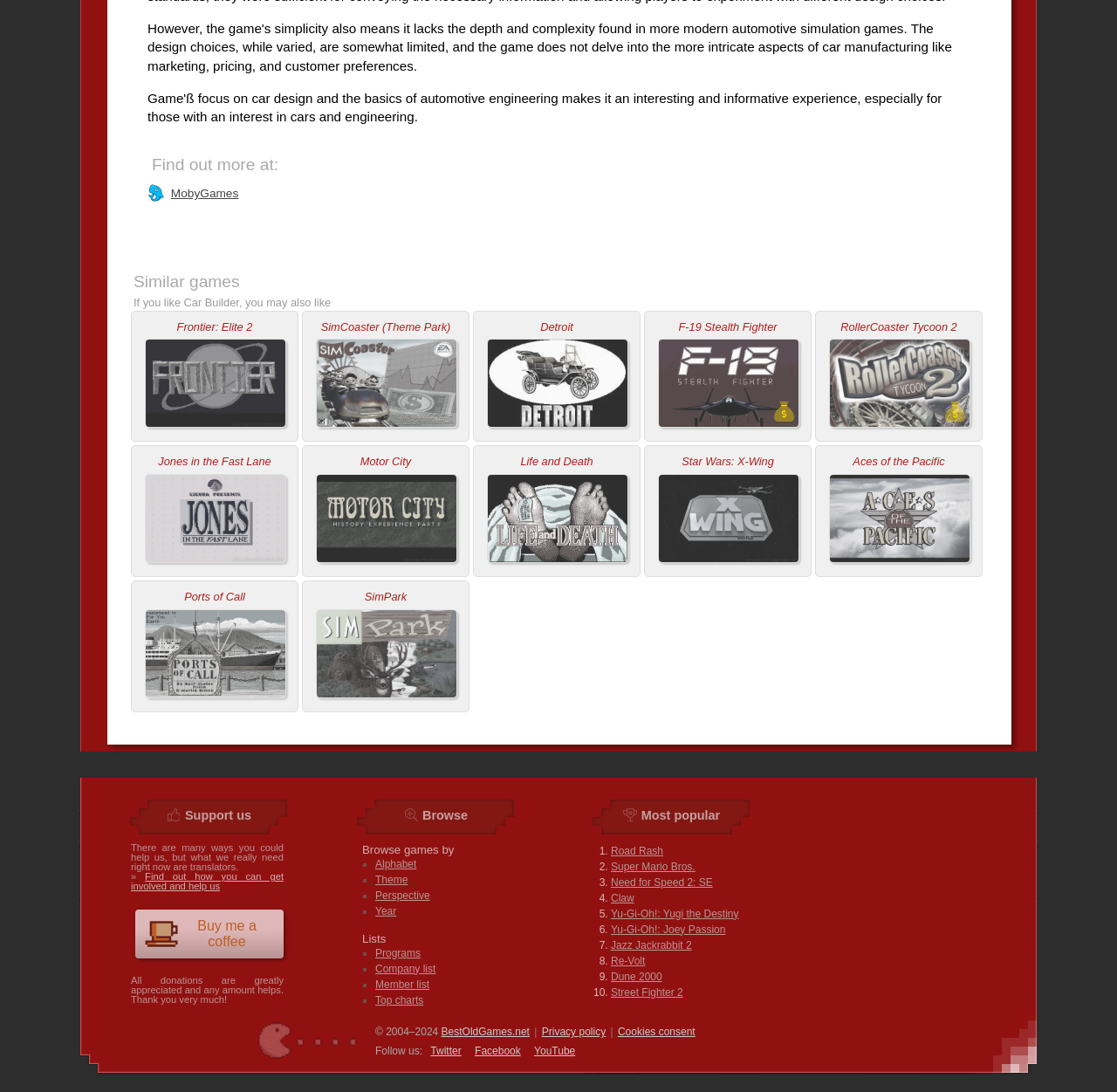How can you browse games on the website?
Please look at the screenshot and answer in one word or a short phrase.

By alphabet, theme, perspective, year